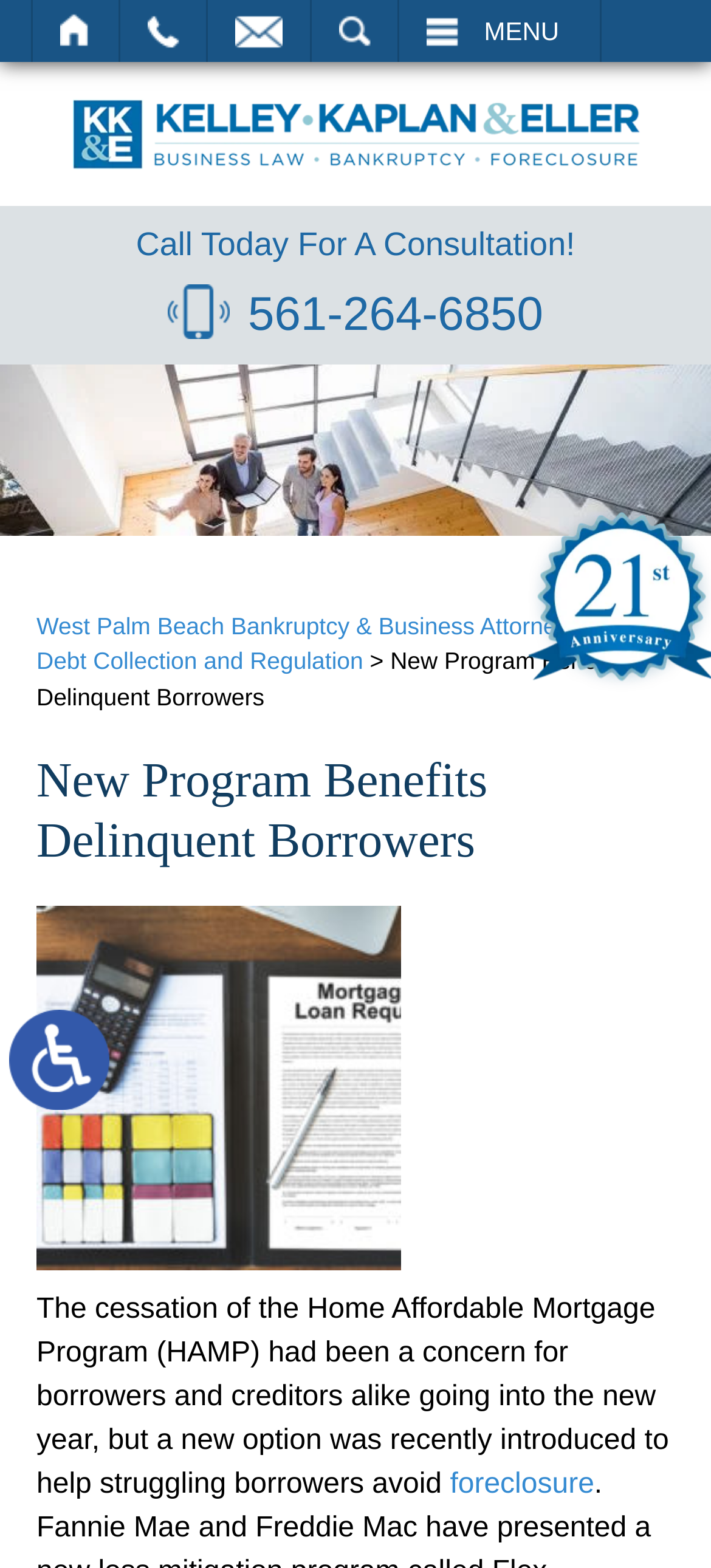Determine the bounding box coordinates of the clickable region to execute the instruction: "Call 561-264-6850". The coordinates should be four float numbers between 0 and 1, denoted as [left, top, right, bottom].

[0.236, 0.176, 0.764, 0.221]